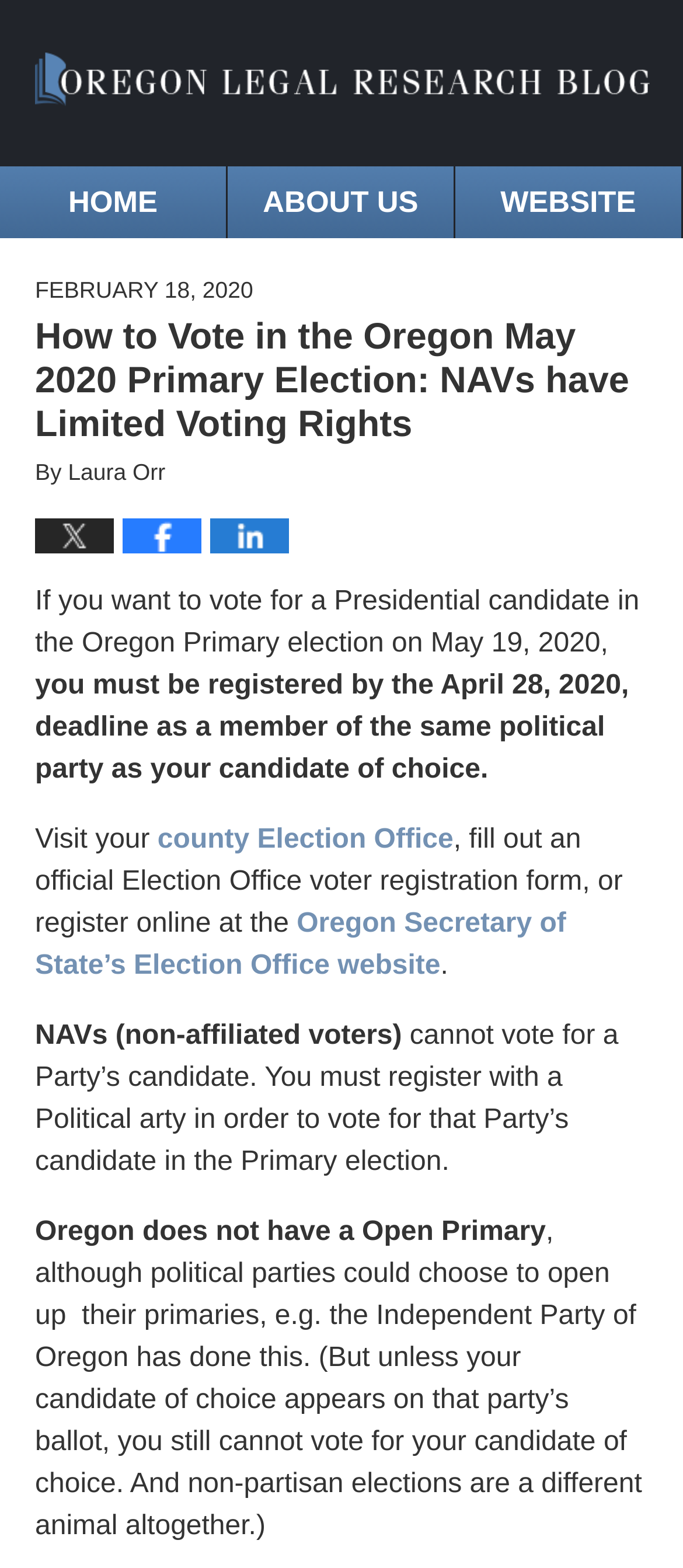Give a complete and precise description of the webpage's appearance.

This webpage is about voting in the Oregon May 2020 Primary Election, specifically focusing on the registration process and rules for non-affiliated voters. At the top, there is a header section with a logo image and links to "HOME", "ABOUT US", and "WEBSITE". Below this, there is a section with the title "How to Vote in the Oregon May 2020 Primary Election: NAVs have Limited Voting Rights" and a timestamp "FEBRUARY 18, 2020". The author's name, "Laura Orr", is also displayed.

The main content of the page is divided into paragraphs of text, explaining the voting rules and registration process. The text starts by stating that to vote for a Presidential candidate, one must be registered by the April 28, 2020, deadline as a member of the same political party as their candidate of choice. It then provides instructions on how to register, including visiting the county Election Office, filling out an official voter registration form, or registering online at the Oregon Secretary of State’s Election Office website.

The page also explains that non-affiliated voters (NAVs) cannot vote for a Party’s candidate and must register with a Political party in order to vote for that Party’s candidate in the Primary election. Additionally, it mentions that Oregon does not have an Open Primary, although some political parties may choose to open up their primaries.

There are also social media links to share the post on Twitter, Facebook, and LinkedIn, each accompanied by an icon image.